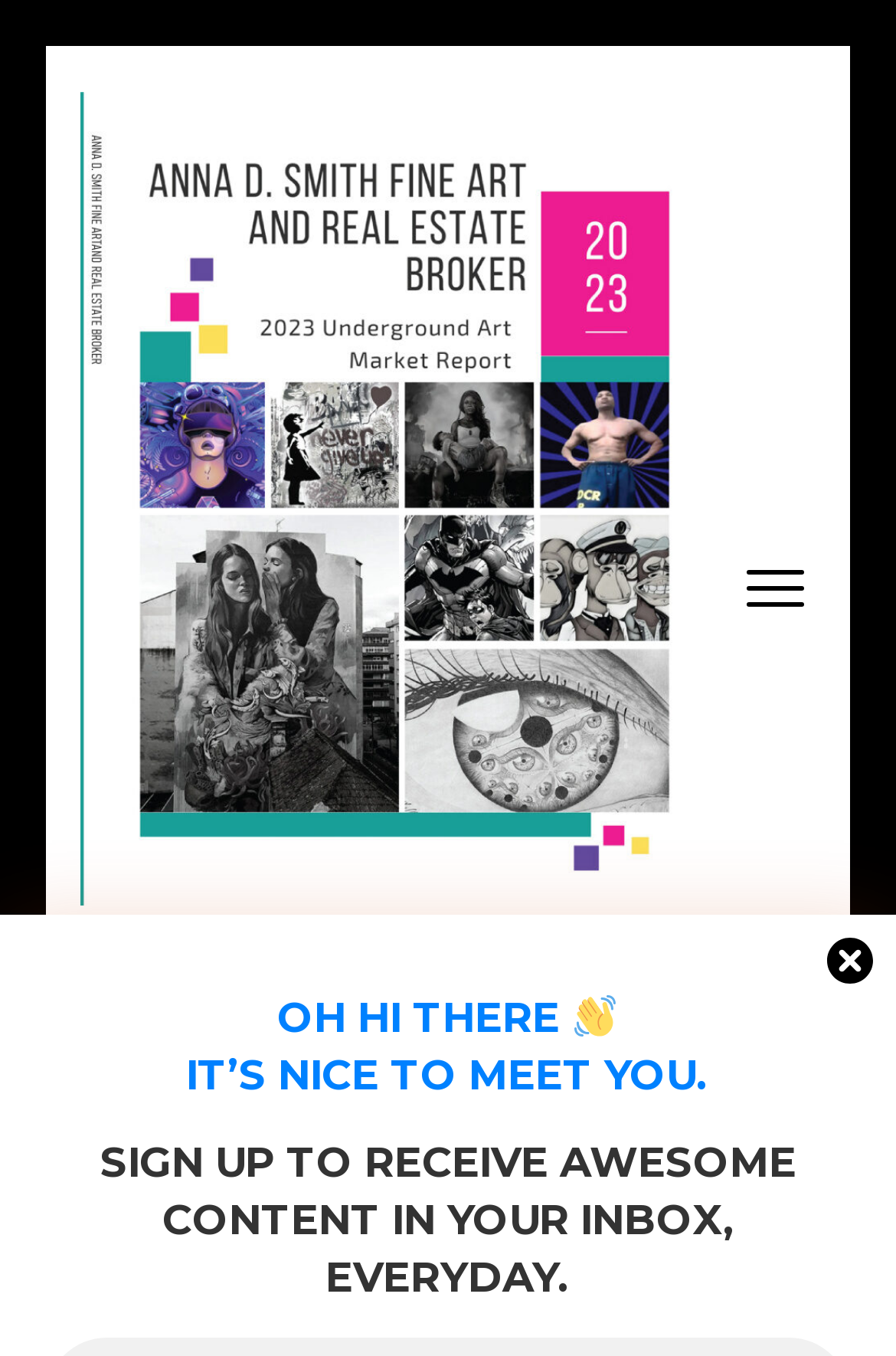What is the name of the artist featured in the article?
Your answer should be a single word or phrase derived from the screenshot.

Chris Flicker